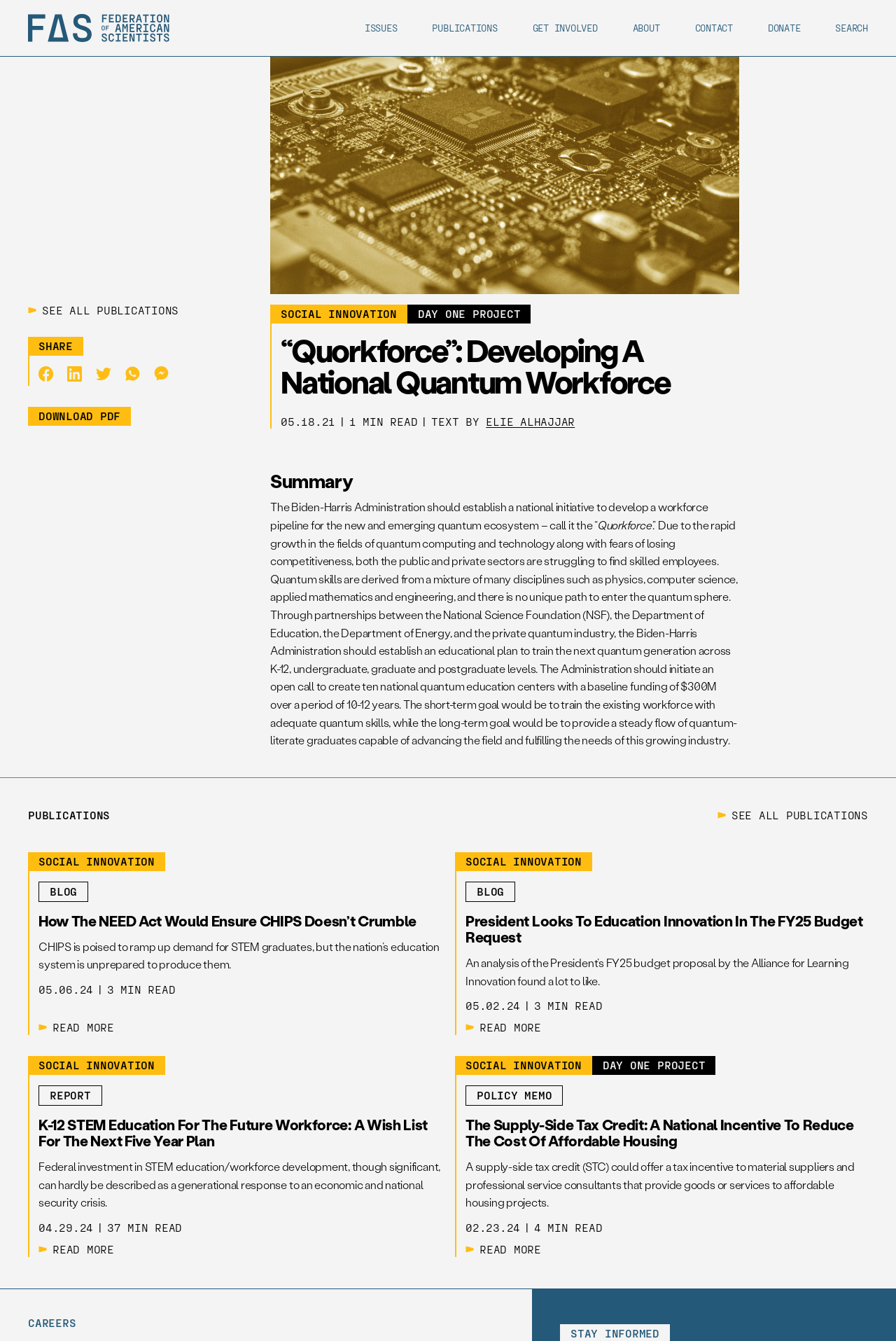Determine the main heading of the webpage and generate its text.

“Quorkforce”: Developing A National Quantum Workforce